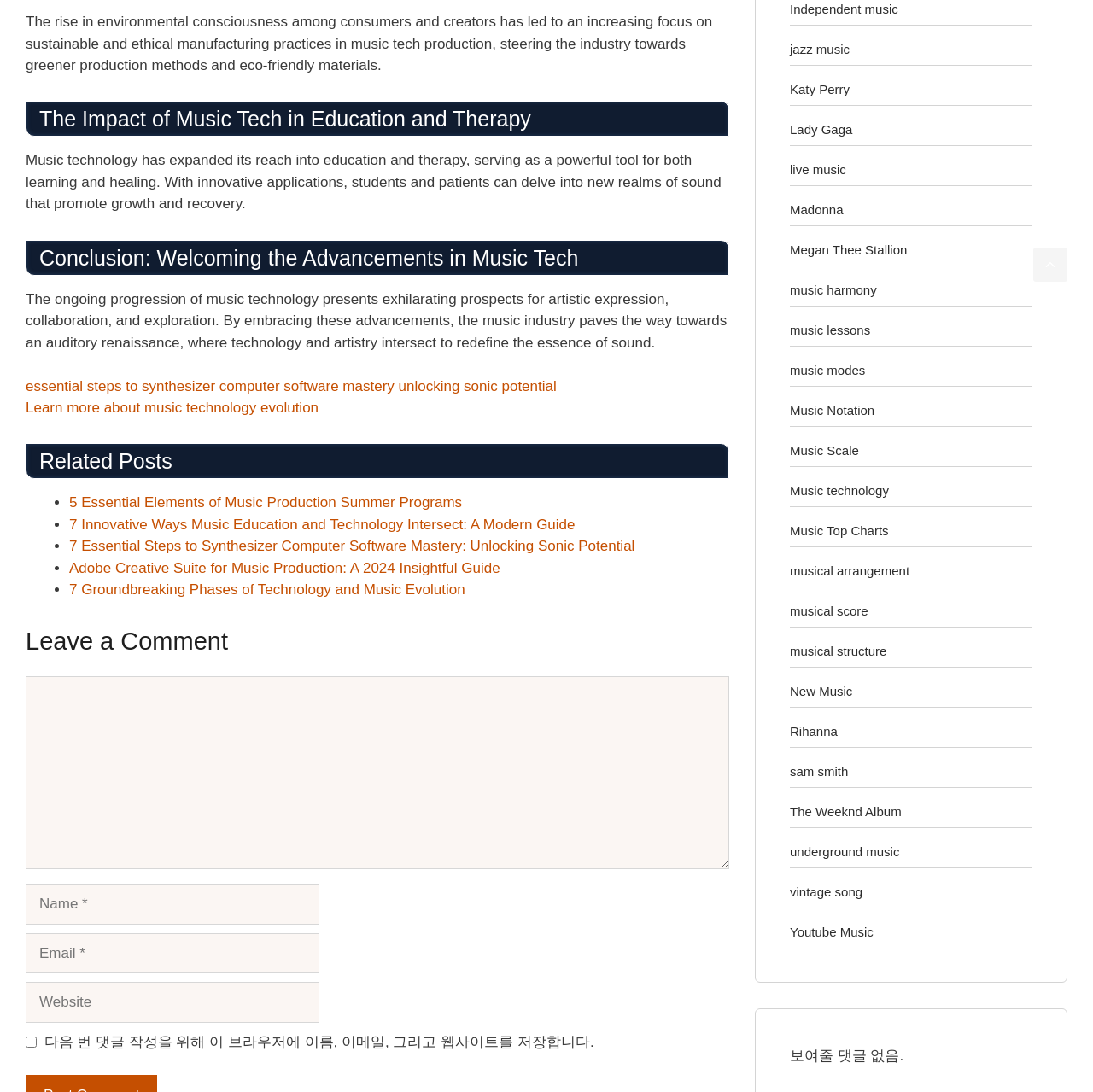Specify the bounding box coordinates of the area that needs to be clicked to achieve the following instruction: "Click on the link to 7 Essential Steps to Synthesizer Computer Software Mastery: Unlocking Sonic Potential".

[0.063, 0.493, 0.581, 0.508]